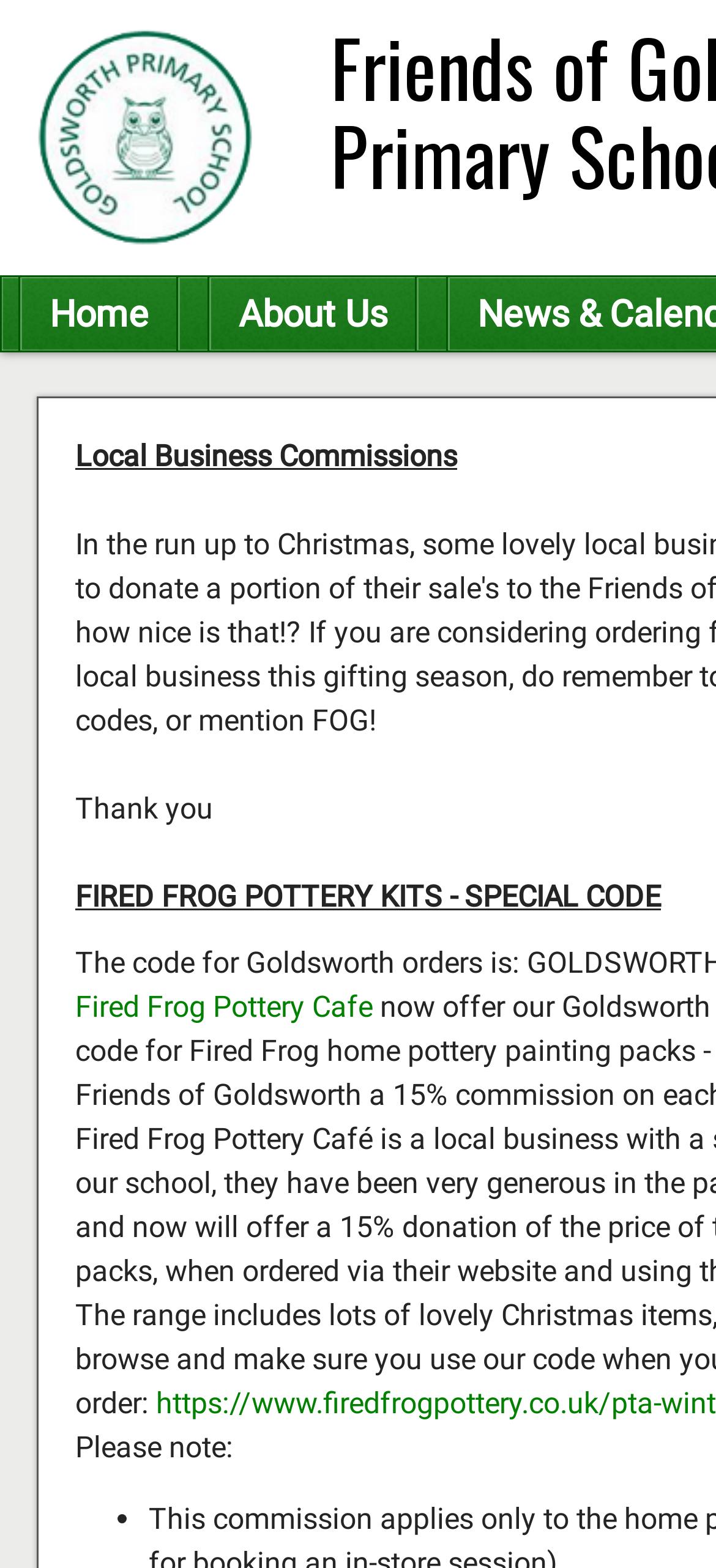What is the name of the cafe?
Please answer the question with a detailed response using the information from the screenshot.

The link 'Fired Frog Pottery Cafe' is likely the name of a cafe, possibly related to the pottery kits mentioned earlier.